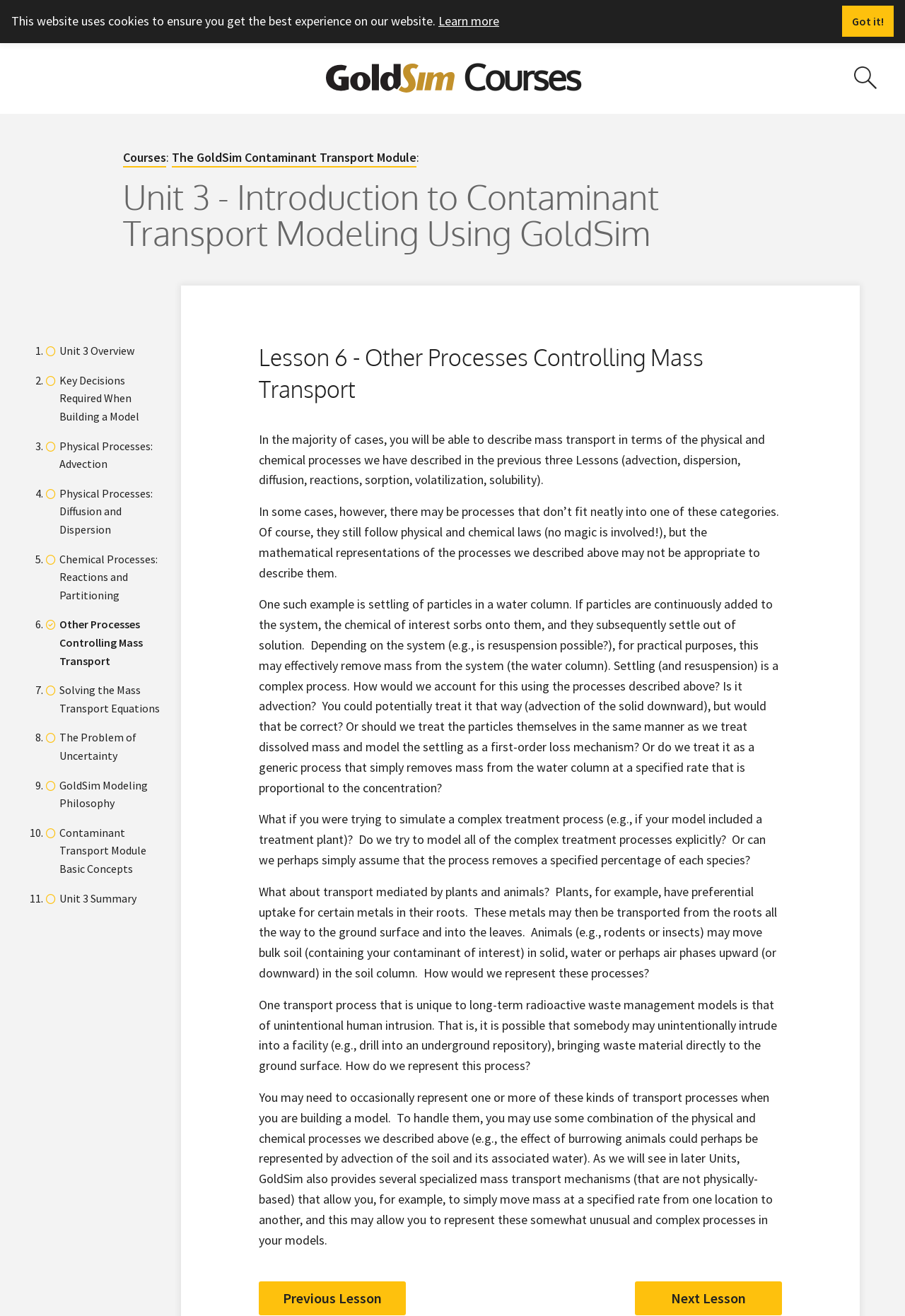Pinpoint the bounding box coordinates of the clickable element needed to complete the instruction: "Search for something in the search box". The coordinates should be provided as four float numbers between 0 and 1: [left, top, right, bottom].

None